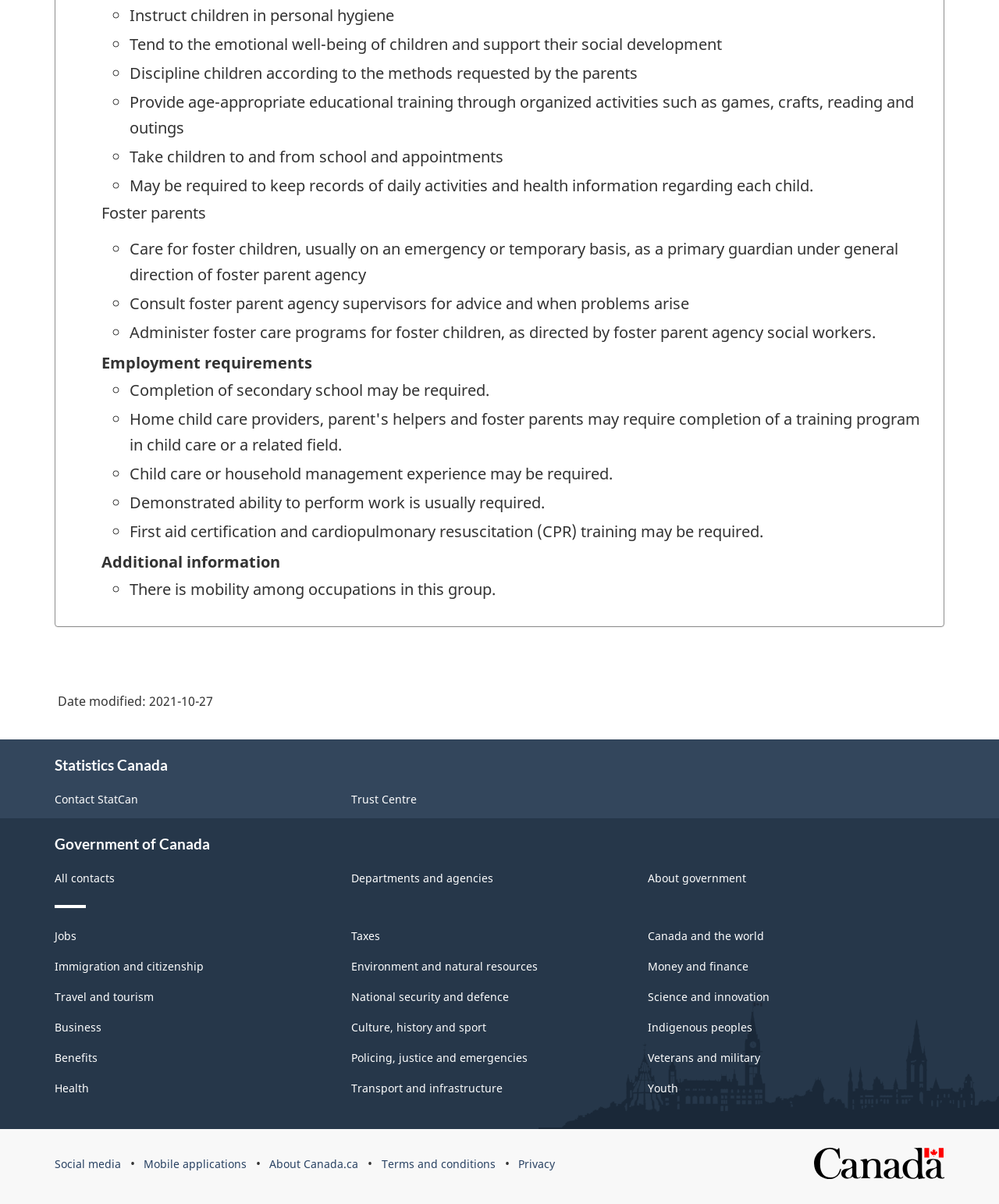Locate the bounding box of the UI element based on this description: "About Canada.ca". Provide four float numbers between 0 and 1 as [left, top, right, bottom].

[0.27, 0.96, 0.359, 0.973]